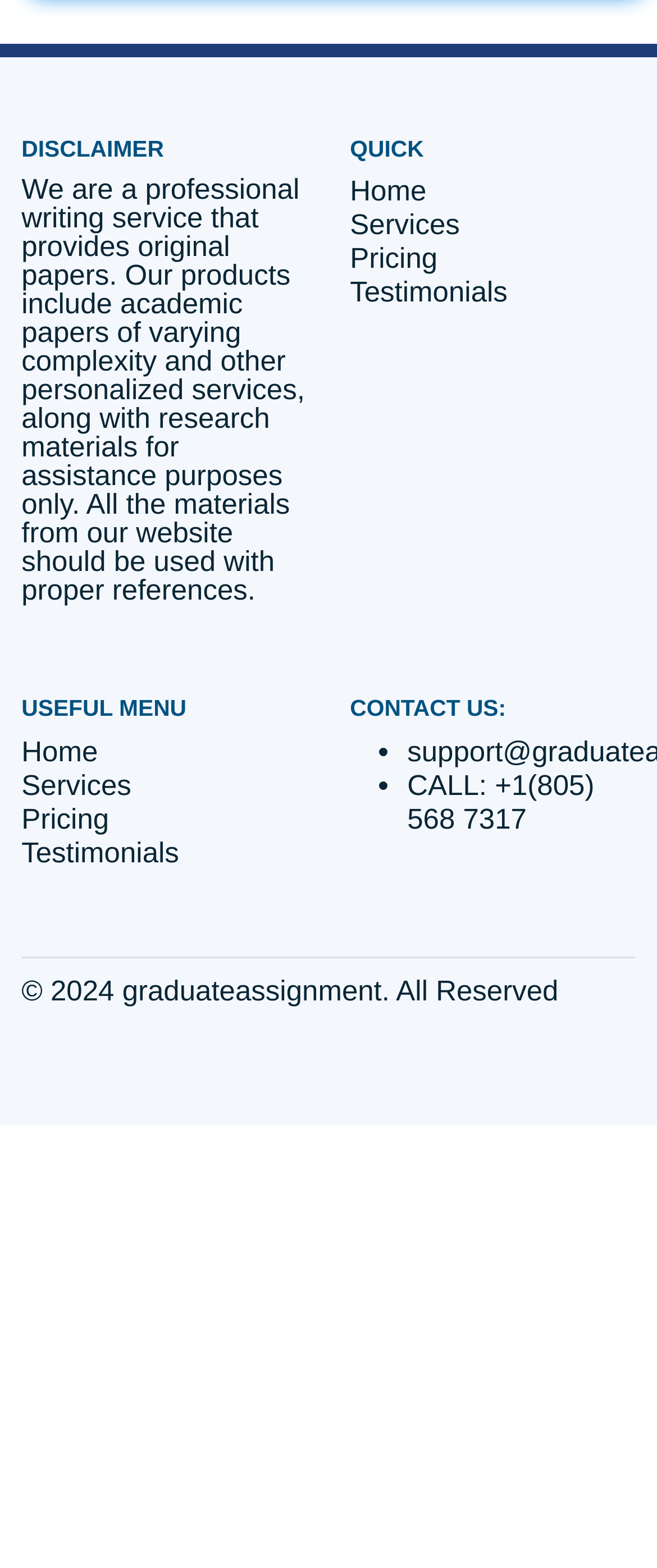What is the purpose of this writing service?
Based on the image, answer the question in a detailed manner.

Based on the disclaimer section, it is clear that this writing service provides original papers, including academic papers of varying complexity and other personalized services, along with research materials for assistance purposes only.